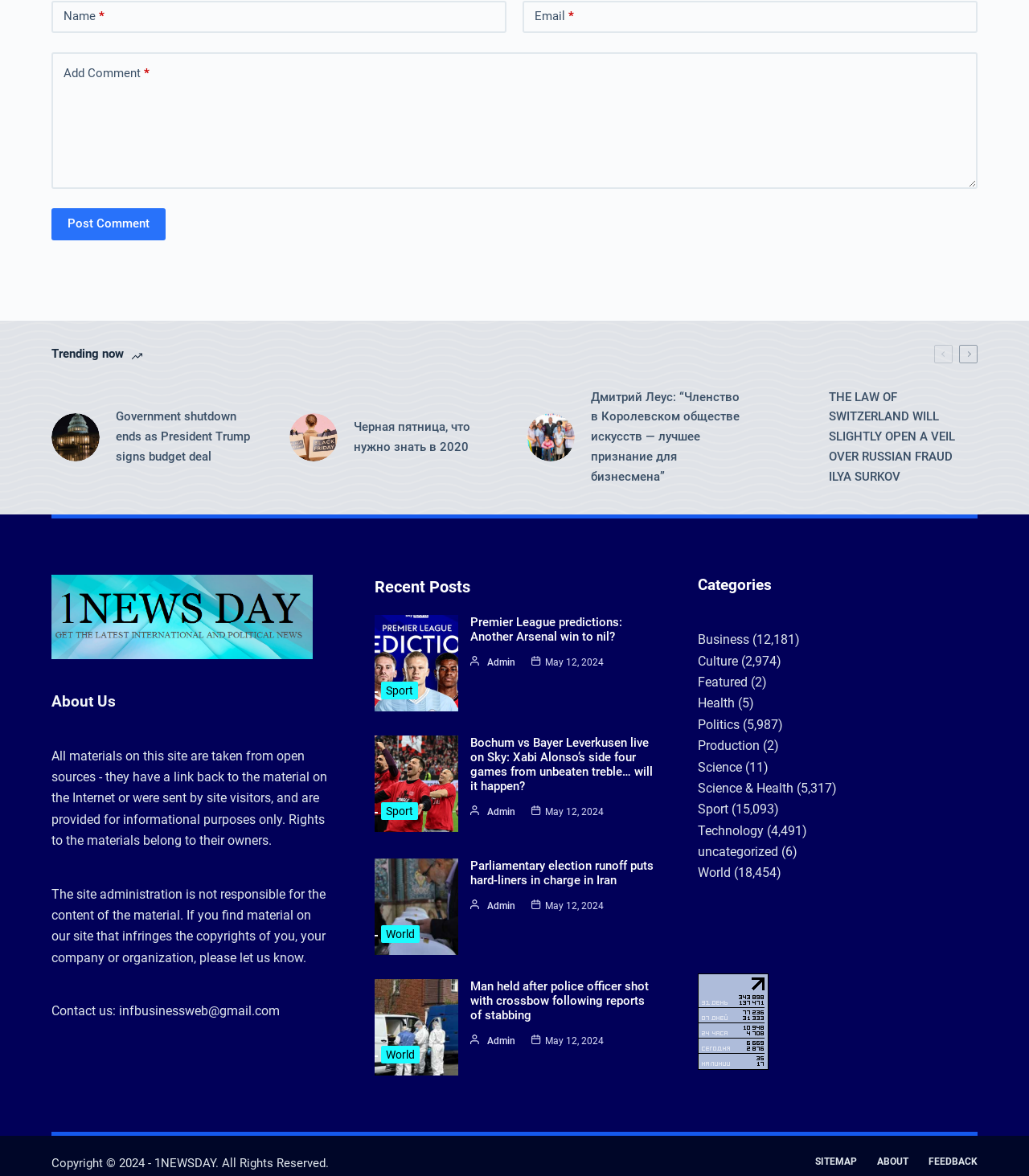Identify the bounding box coordinates of the clickable region to carry out the given instruction: "Post a comment".

[0.05, 0.177, 0.161, 0.204]